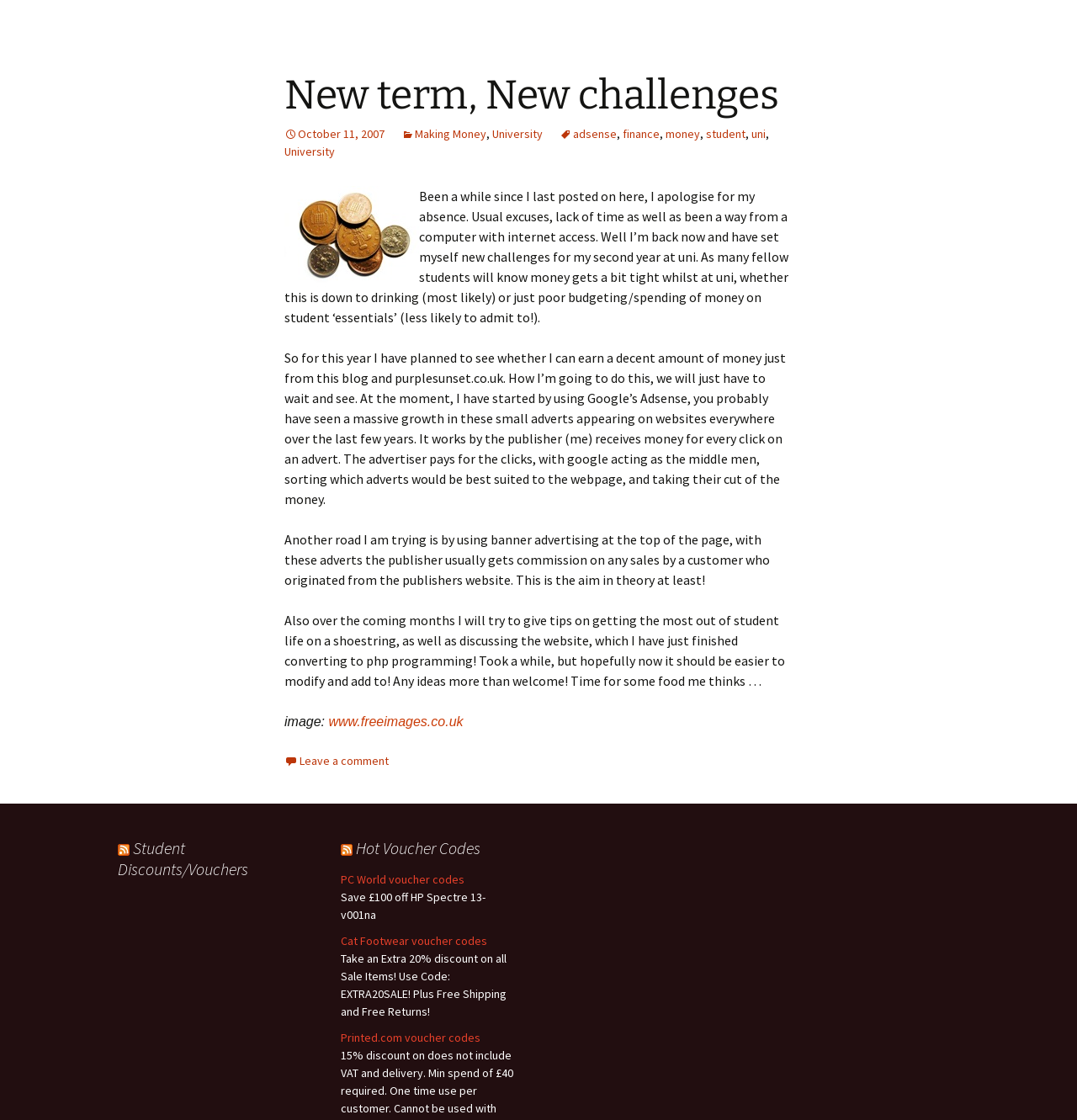Provide the bounding box coordinates of the HTML element this sentence describes: "Student Discounts/Vouchers".

[0.109, 0.748, 0.23, 0.785]